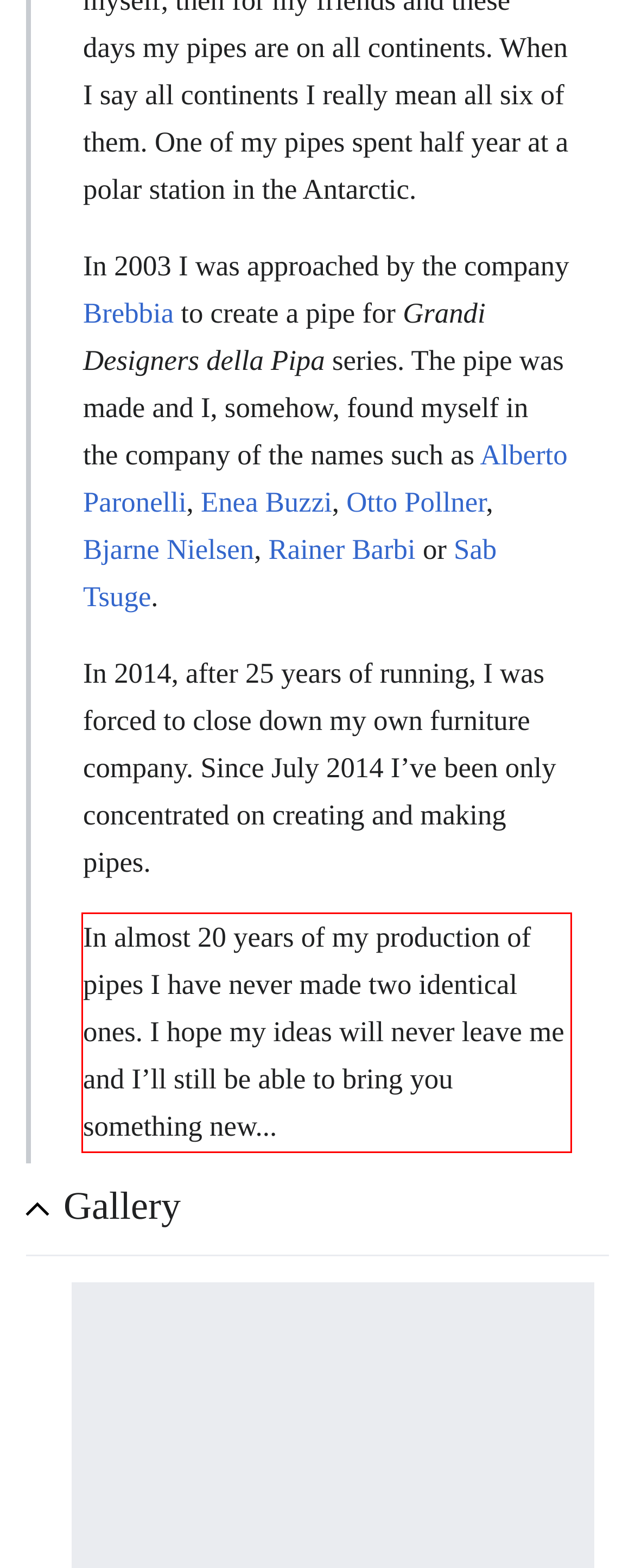You are provided with a screenshot of a webpage that includes a red bounding box. Extract and generate the text content found within the red bounding box.

In almost 20 years of my production of pipes I have never made two identical ones. I hope my ideas will never leave me and I’ll still be able to bring you something new...